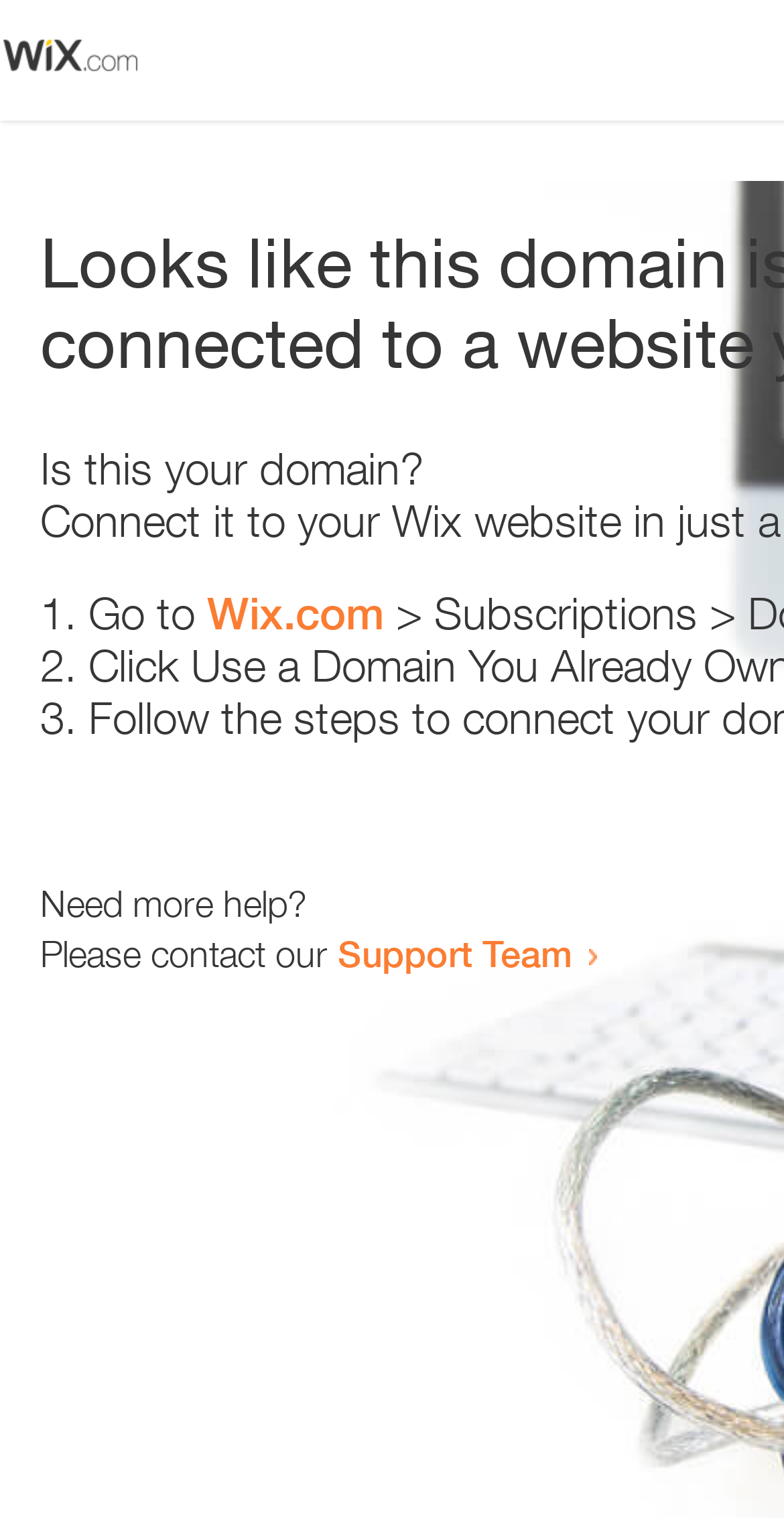Respond with a single word or phrase:
What is the link text in the second list item?

Wix.com